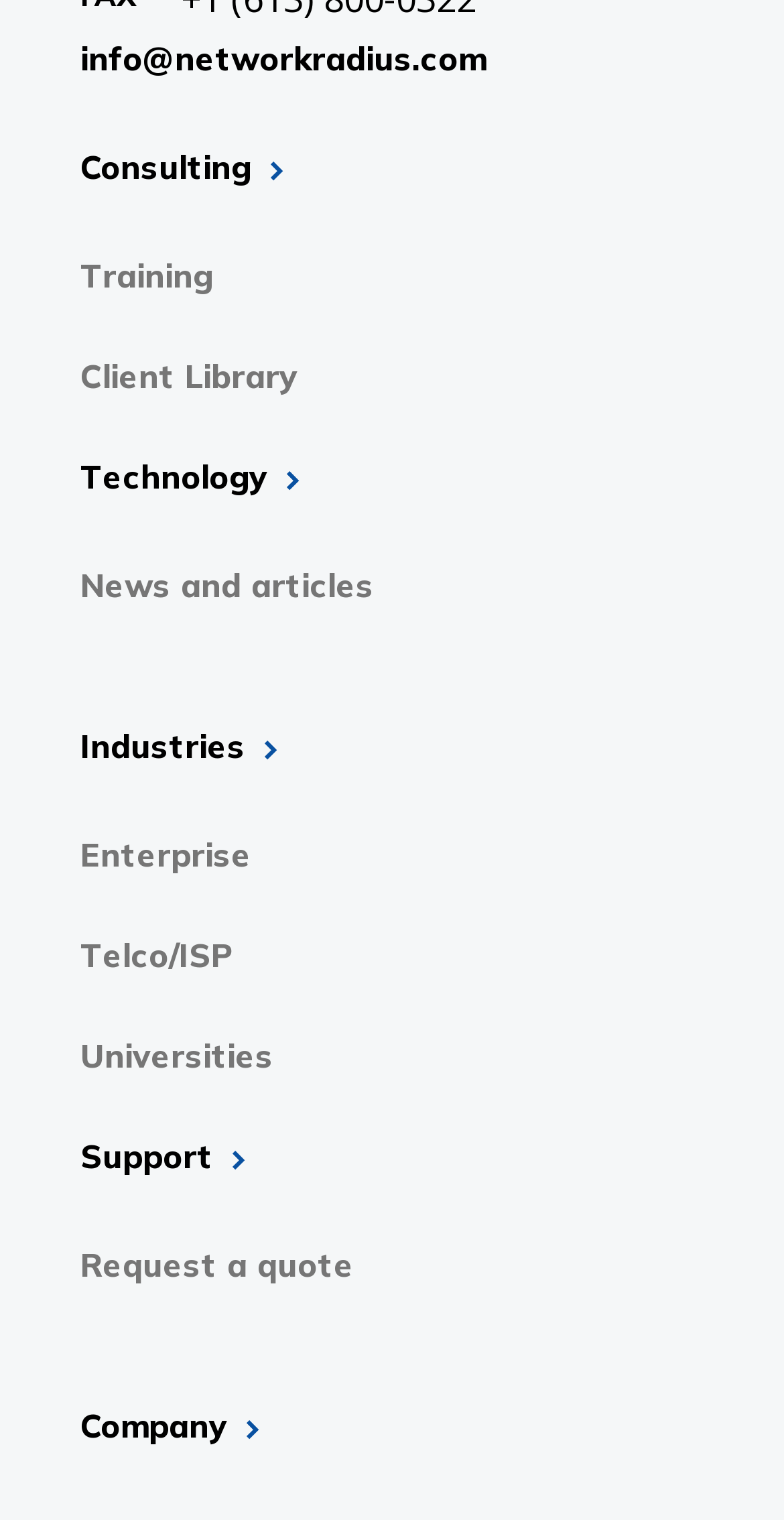Please identify the coordinates of the bounding box that should be clicked to fulfill this instruction: "View news and articles".

[0.103, 0.372, 0.897, 0.398]